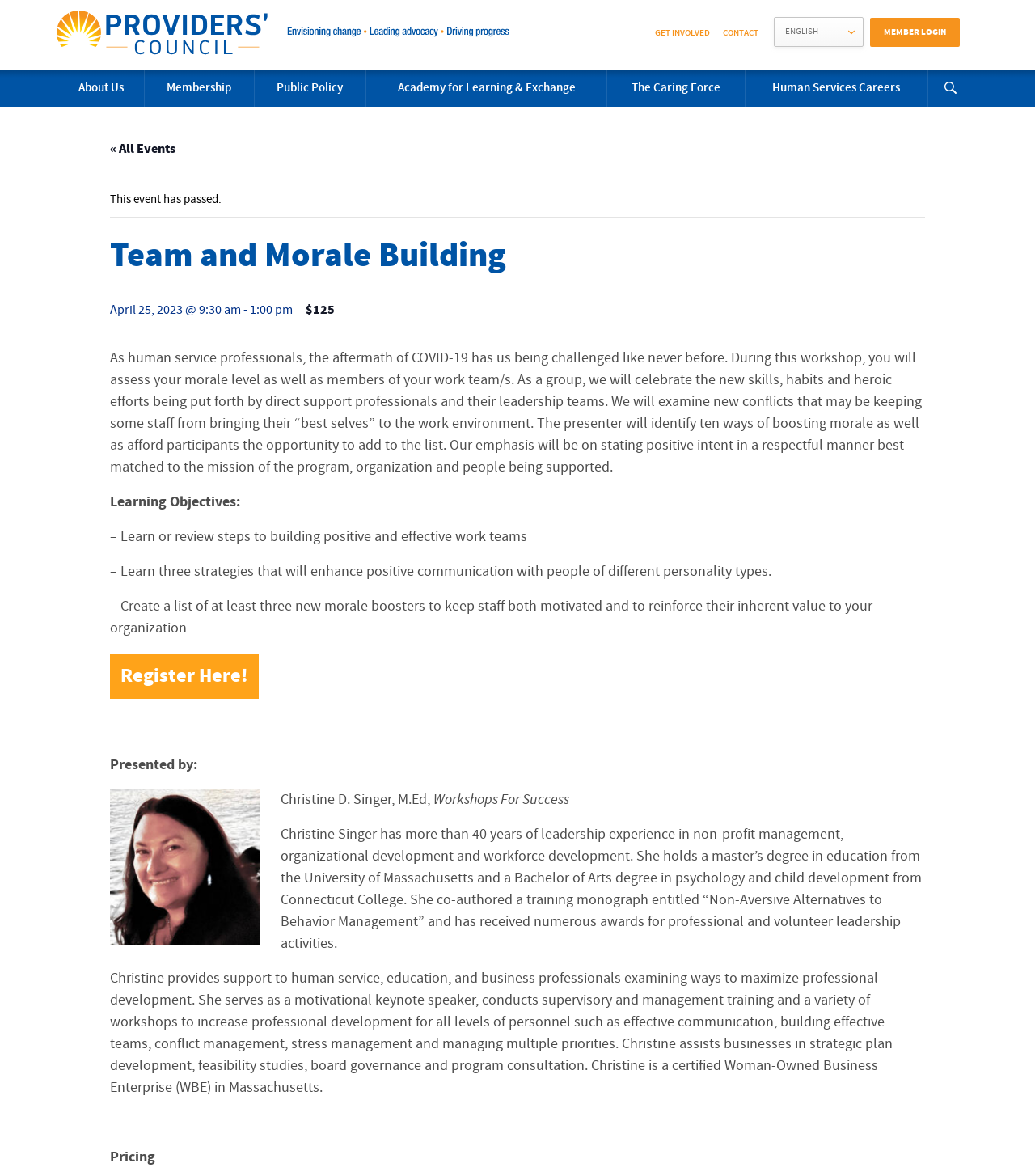Look at the image and give a detailed response to the following question: Who is the presenter of the workshop?

I found the presenter's name by looking at the 'Presented by:' section, which mentions Christine D. Singer, M.Ed as the presenter. This section is located below the 'Register Here!' button.